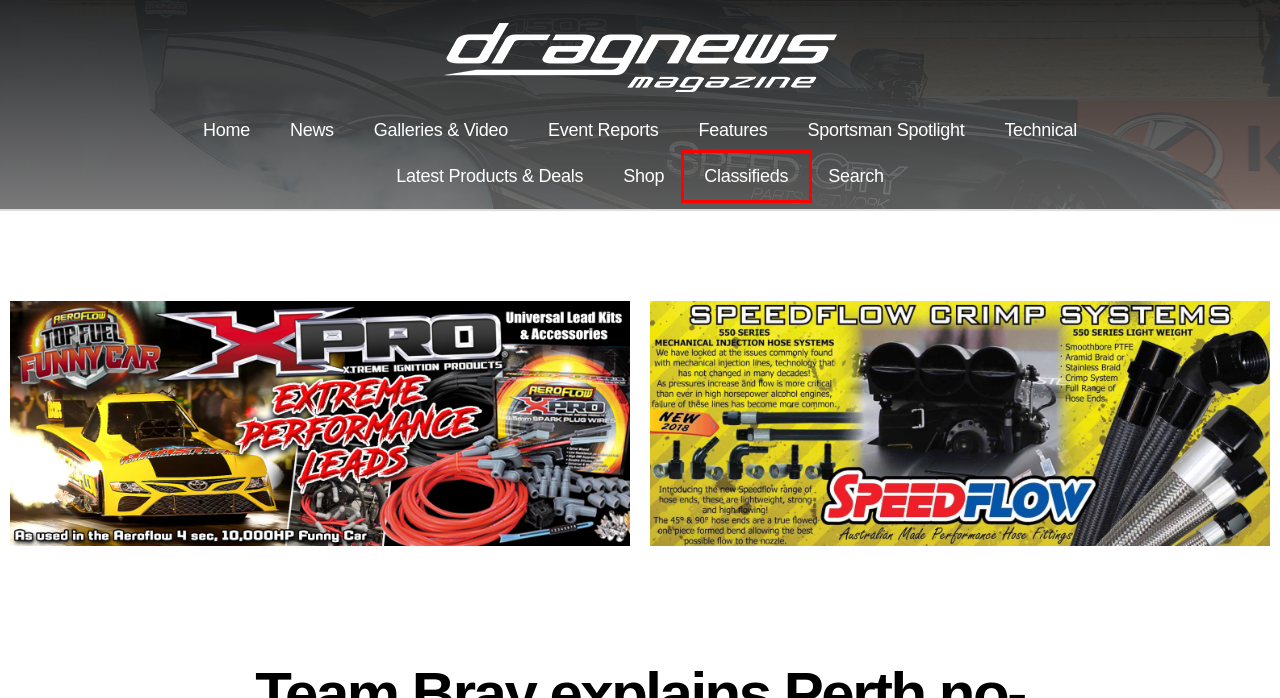Given a screenshot of a webpage featuring a red bounding box, identify the best matching webpage description for the new page after the element within the red box is clicked. Here are the options:
A. Sportsman Spotlight Archives - Drag News Magazine
B. Drag News Magazine Online Ordering - Drag News Magazine
C. Technical Archives - Drag News Magazine
D. Home - Drag News Magazine
E. Galleries & Video Archives - Drag News Magazine
F. Features Archives - Drag News Magazine
G. Event Reports Archives - Drag News Magazine
H. Classifieds Archives - Drag News Magazine

H